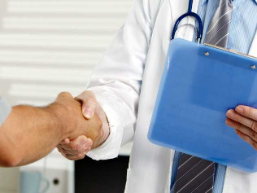What is the purpose of the handshake?
Examine the image and provide an in-depth answer to the question.

The handshake between the healthcare provider and the patient symbolizes trust and partnership in the patient's health journey, indicating a collaborative and patient-centered approach to healthcare.